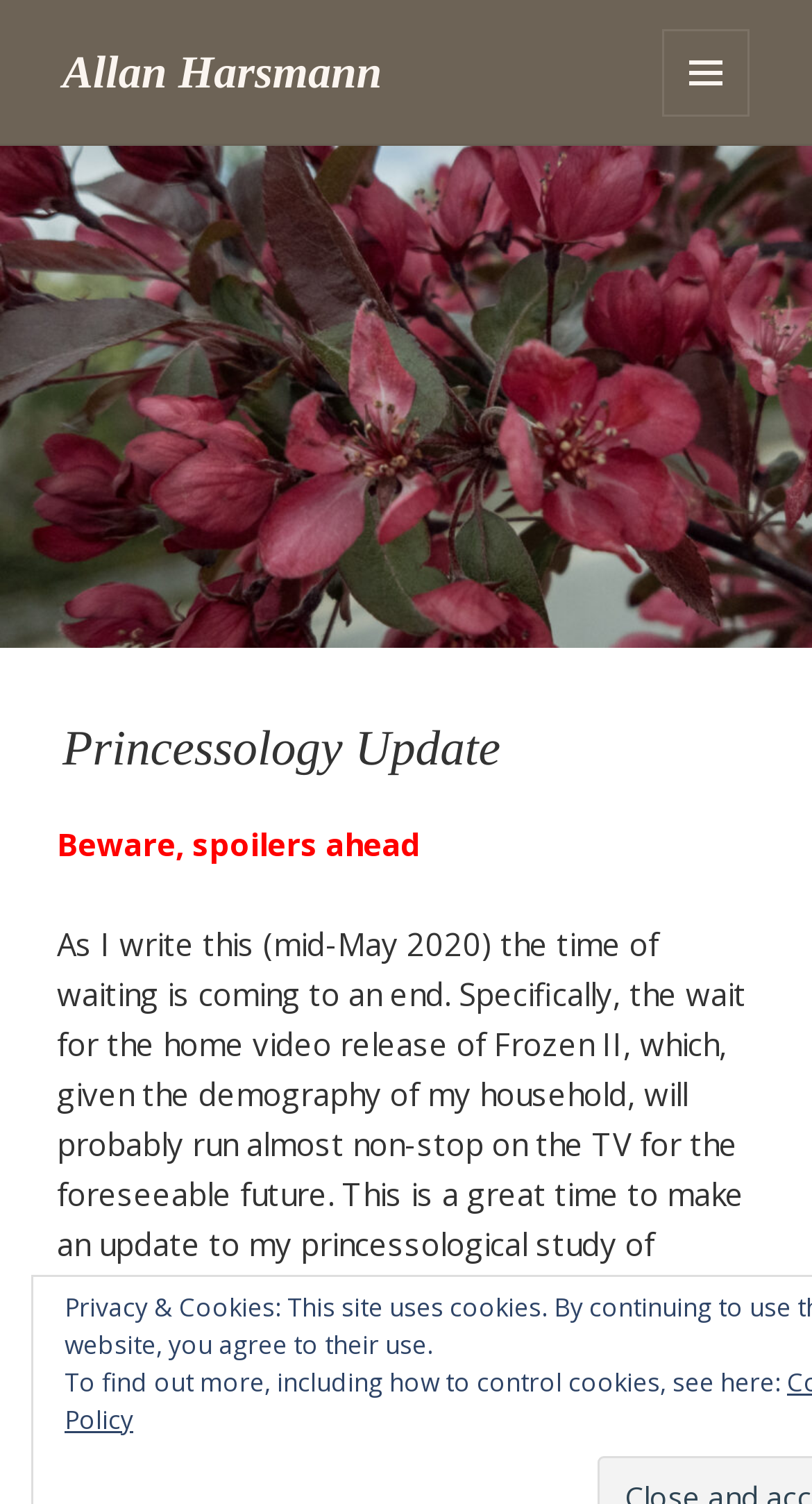What is the author's household demography?
Provide a detailed and well-explained answer to the question.

The author mentions that the wait for the home video release of Frozen II will probably run almost non-stop on the TV for the foreseeable future, given the demography of their household. However, the exact demography is not specified.